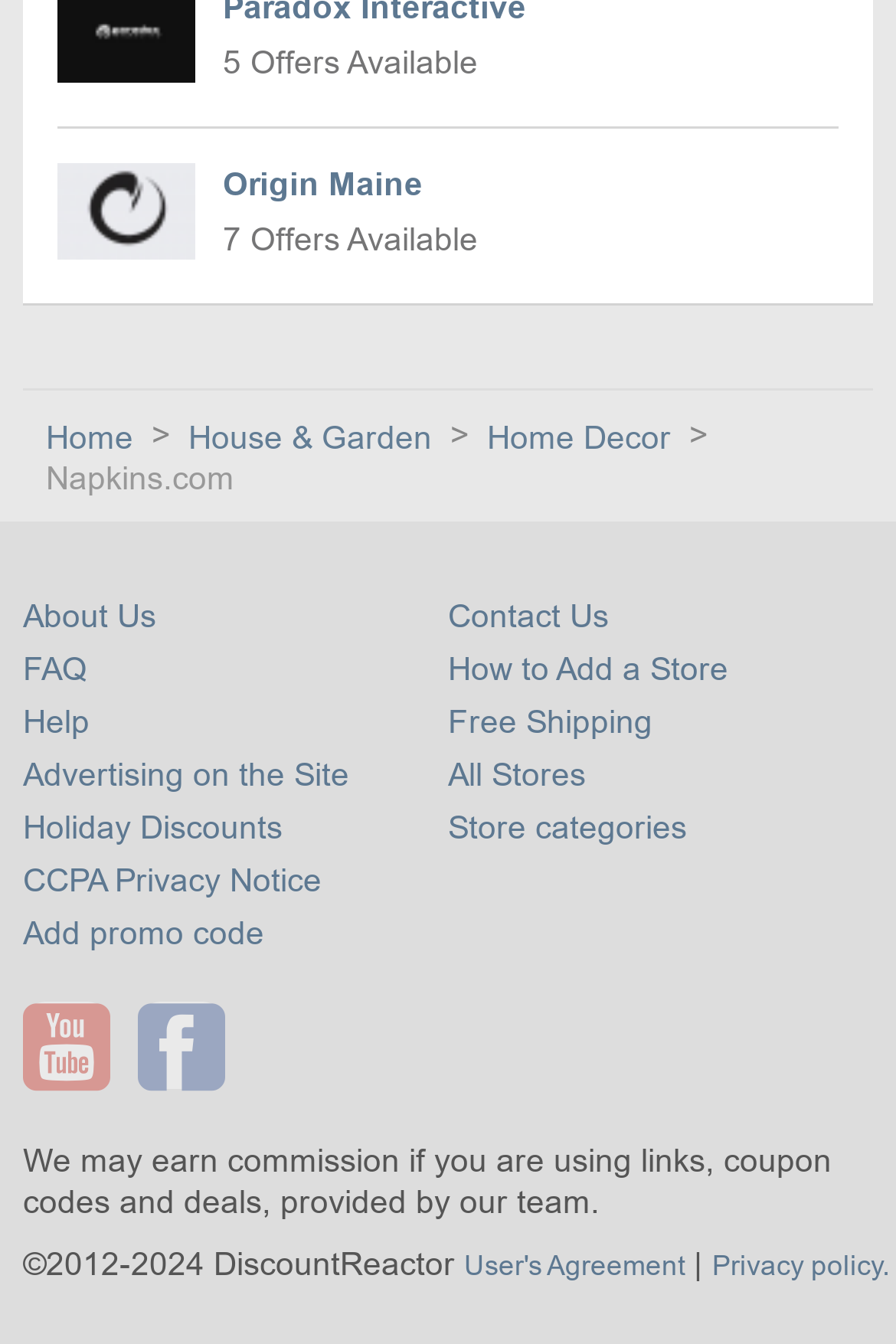Refer to the image and offer a detailed explanation in response to the question: What is the name of the website?

I determined the name of the website by looking at the copyright information at the bottom of the page, which states '©2012-2024 DiscountReactor'.